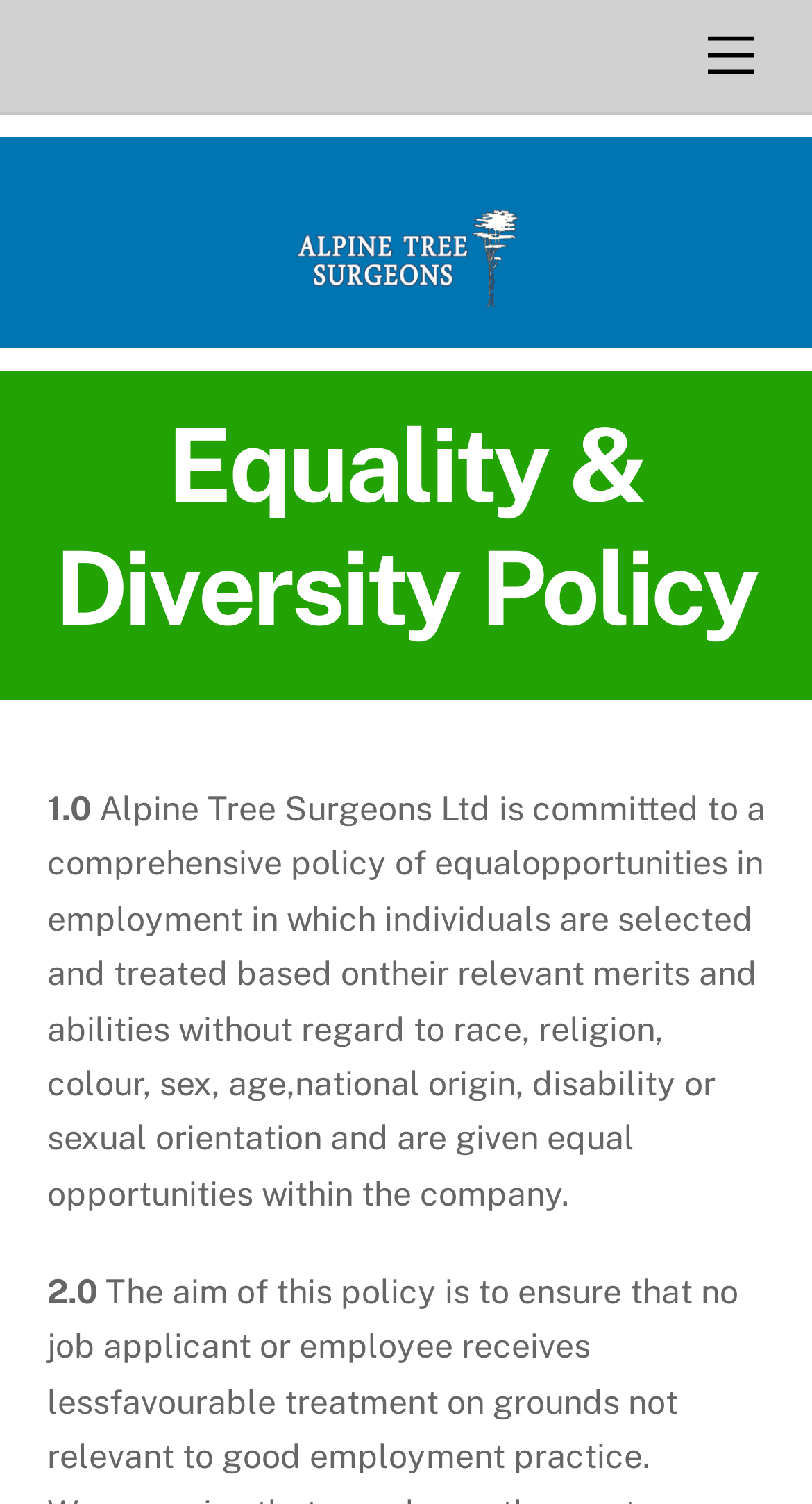What is the name of the company described in the policy?
Please provide an in-depth and detailed response to the question.

By reading the static text element, we can find the company name 'Alpine Tree Surgeons Ltd' which is mentioned in the policy description.